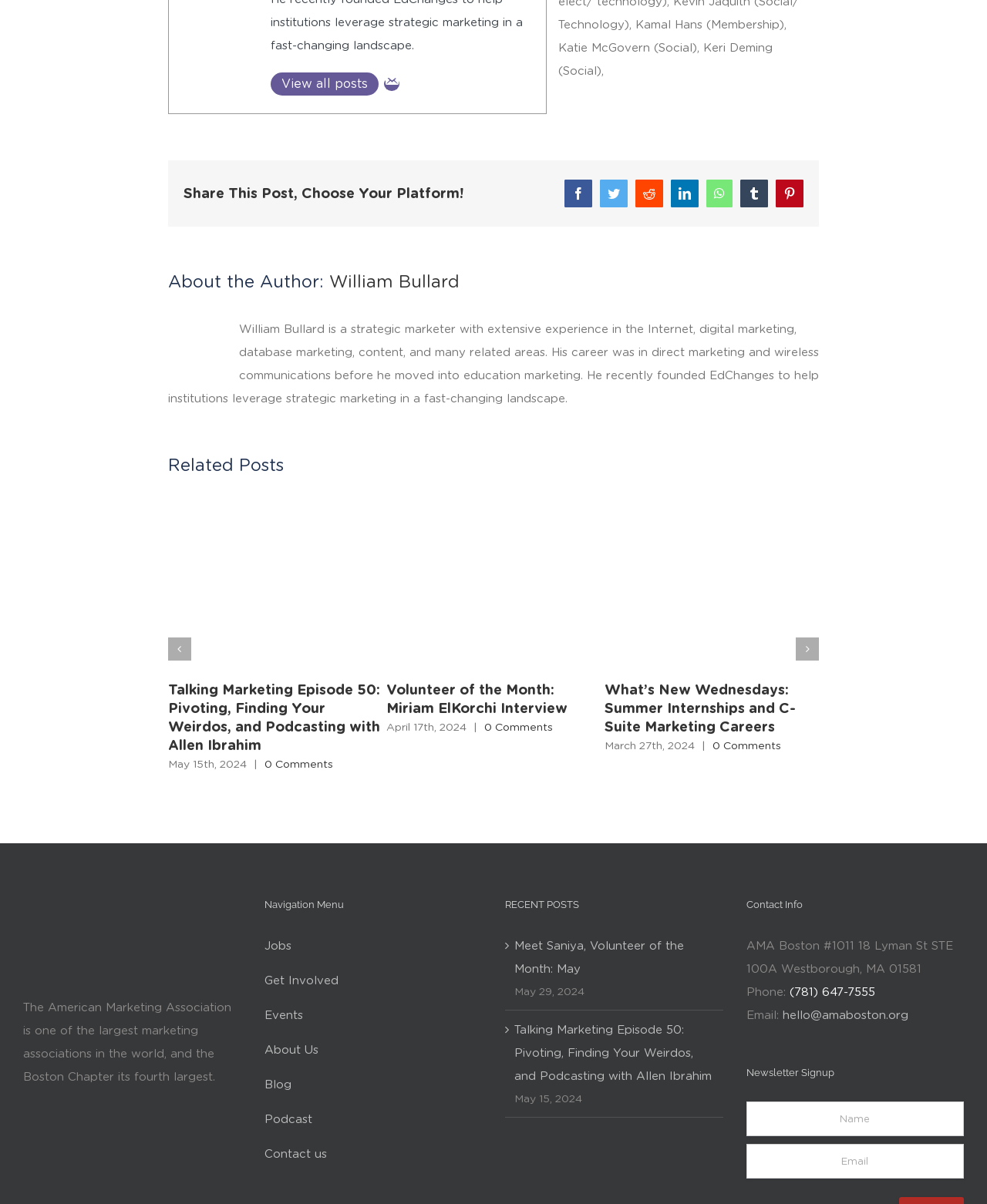Using the provided description: "William Bullard", find the bounding box coordinates of the corresponding UI element. The output should be four float numbers between 0 and 1, in the format [left, top, right, bottom].

[0.333, 0.225, 0.465, 0.242]